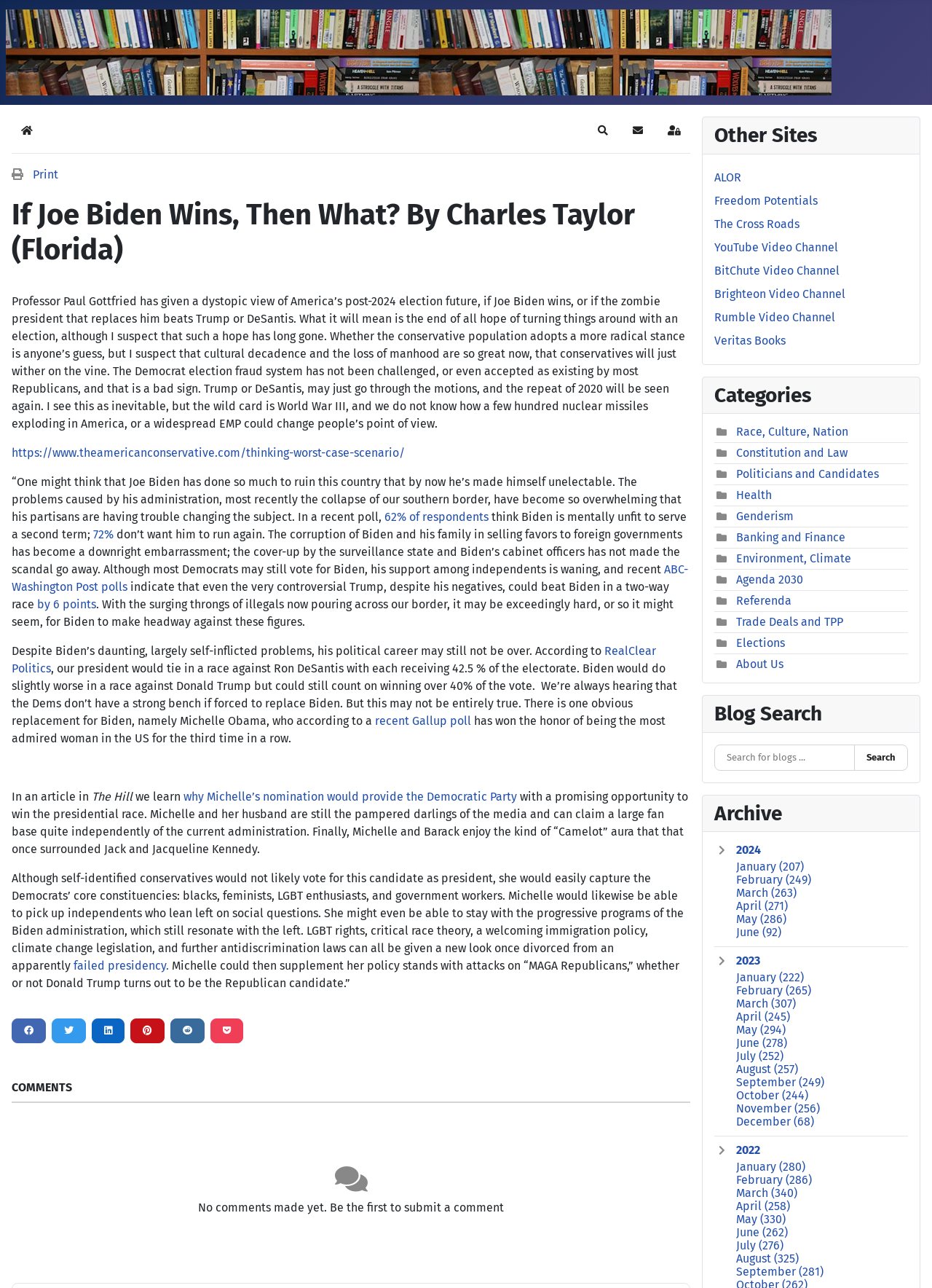Determine the bounding box coordinates of the clickable element to complete this instruction: "Sign in to the website". Provide the coordinates in the format of four float numbers between 0 and 1, [left, top, right, bottom].

[0.706, 0.09, 0.741, 0.112]